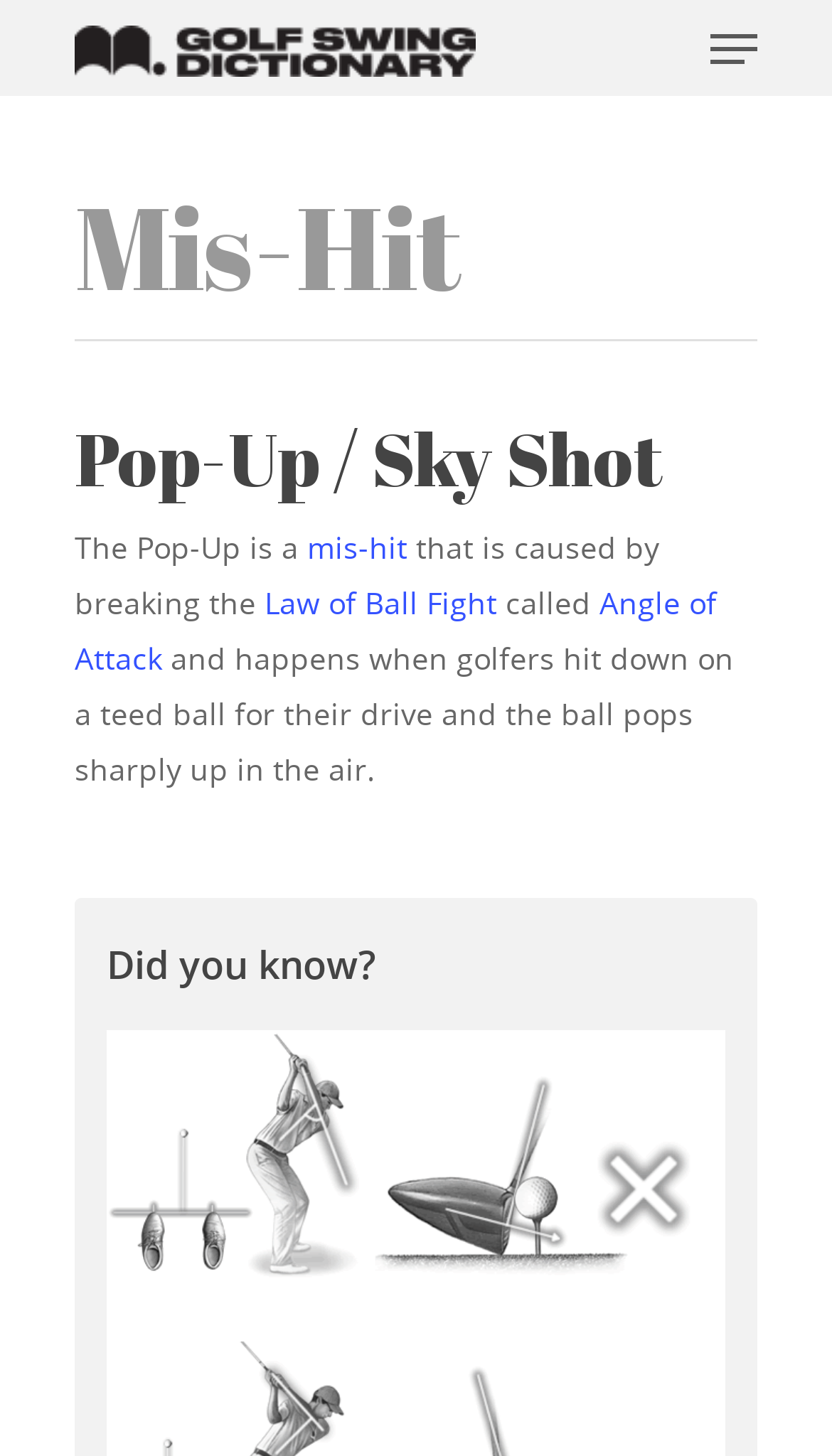Offer a detailed explanation of the webpage layout and contents.

The webpage is about the Golf Swing Dictionary, specifically focusing on the "Pop-Up / Sky Shot" concept. At the top, there is a search bar with a placeholder text "Search" and a hint "Hit enter to search or ESC to close" next to it. On the top-right corner, there are three links: an empty link, "The Golf Swing Dictionary" with an associated image, and another empty link.

Below the search bar, there are two headings: "Mis-Hit" and "Pop-Up / Sky Shot". The "Pop-Up / Sky Shot" heading is followed by a paragraph of text explaining what it is, which includes links to related concepts like "mis-hit", "Law of Ball Fight", and "Angle of Attack". 

On the right side of the page, there are several sections of links, each with a heading. The first section has links to various golf-related concepts like "HOME", "Steep Path", "Late Hinge", and "LAWS". The second section has links to different aspects of golf swings, such as "Face", "Path", "Centeredness of Contact", and "Angle of Attack". The third section has links to various types of mis-hits, including "Slice", "Hook", "Push", and "Pull". The fourth section has links to different types of shots, including "Draw", "Fade", "Drive", and "Fairway Bunker". The last section has links to glossary terms, including "Swing Index", "Swing RoadMap", and "Closed Clubface".

At the bottom of the page, there is a heading "Did you know?" and a link to "HOME" on the right side.